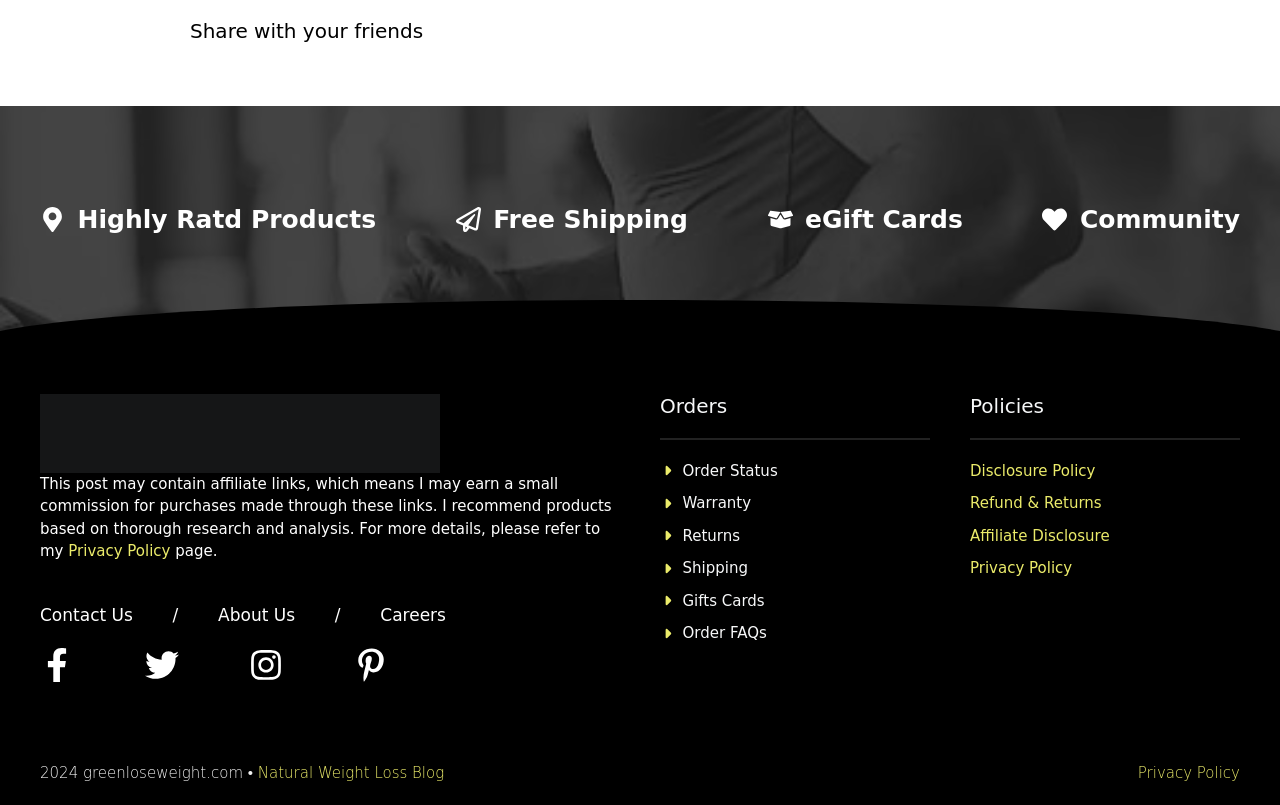What are the social media platforms available for sharing?
Provide an in-depth answer to the question, covering all aspects.

The social media platforms available for sharing are located at the top of the webpage, with links to 'Facebook' and 'Pinterest' accompanied by their respective icons. These links are inside a static text element with the text 'Share with your friends'.